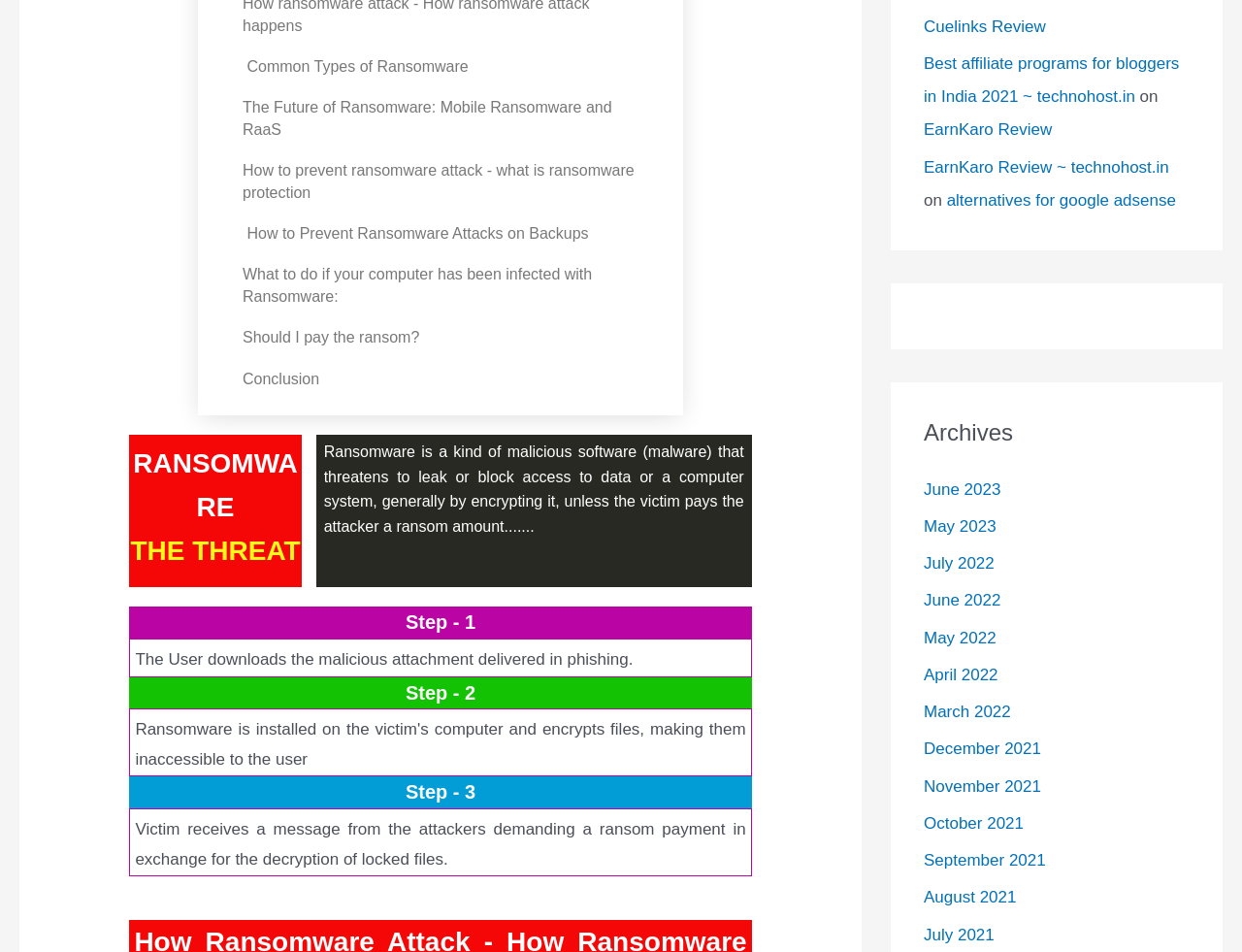Locate the bounding box coordinates of the UI element described by: "Essay Reflection and Moving Forward". The bounding box coordinates should consist of four float numbers between 0 and 1, i.e., [left, top, right, bottom].

None